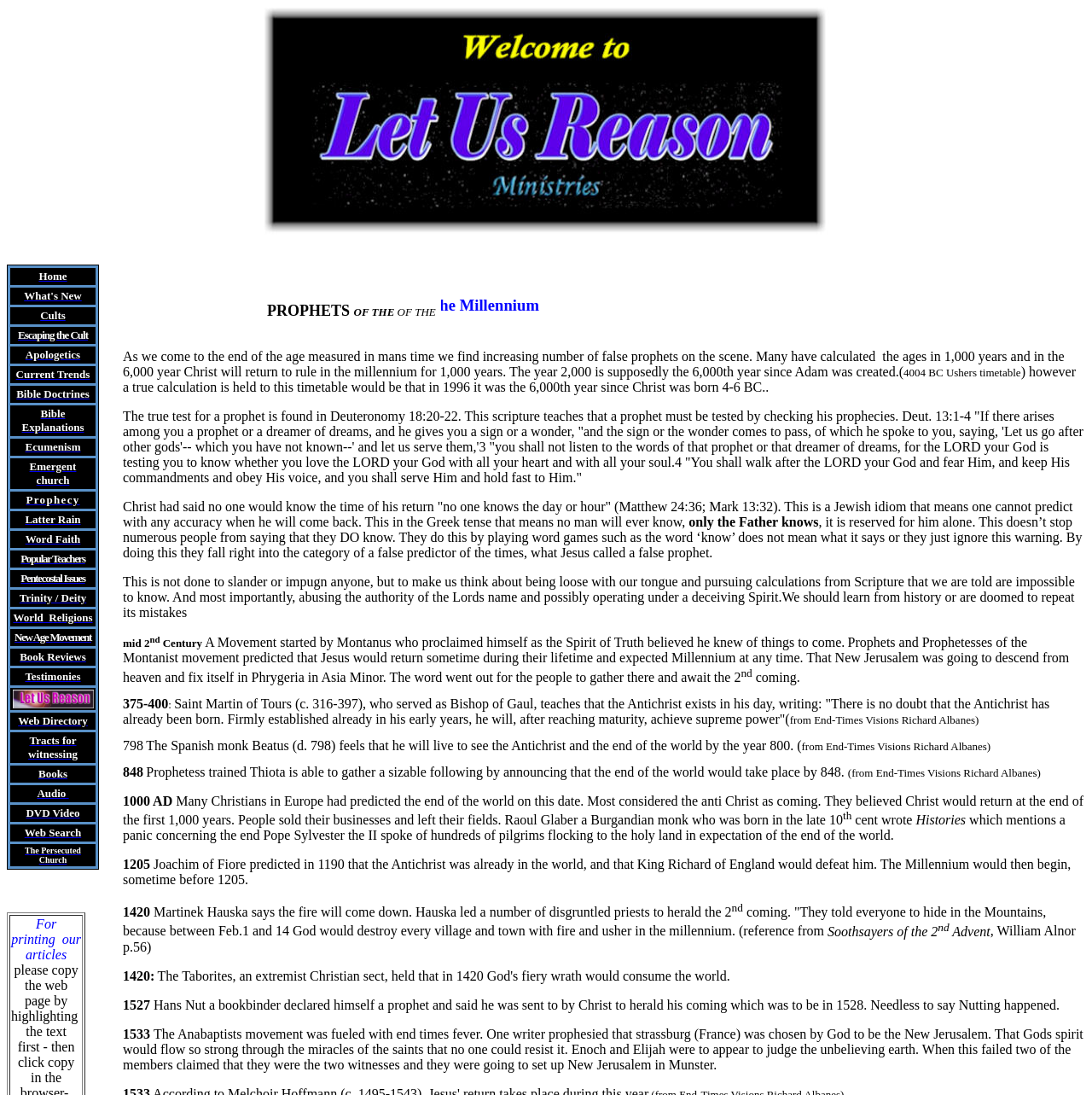Using the provided element description: "Apologetics", identify the bounding box coordinates. The coordinates should be four floats between 0 and 1 in the order [left, top, right, bottom].

[0.009, 0.316, 0.088, 0.332]